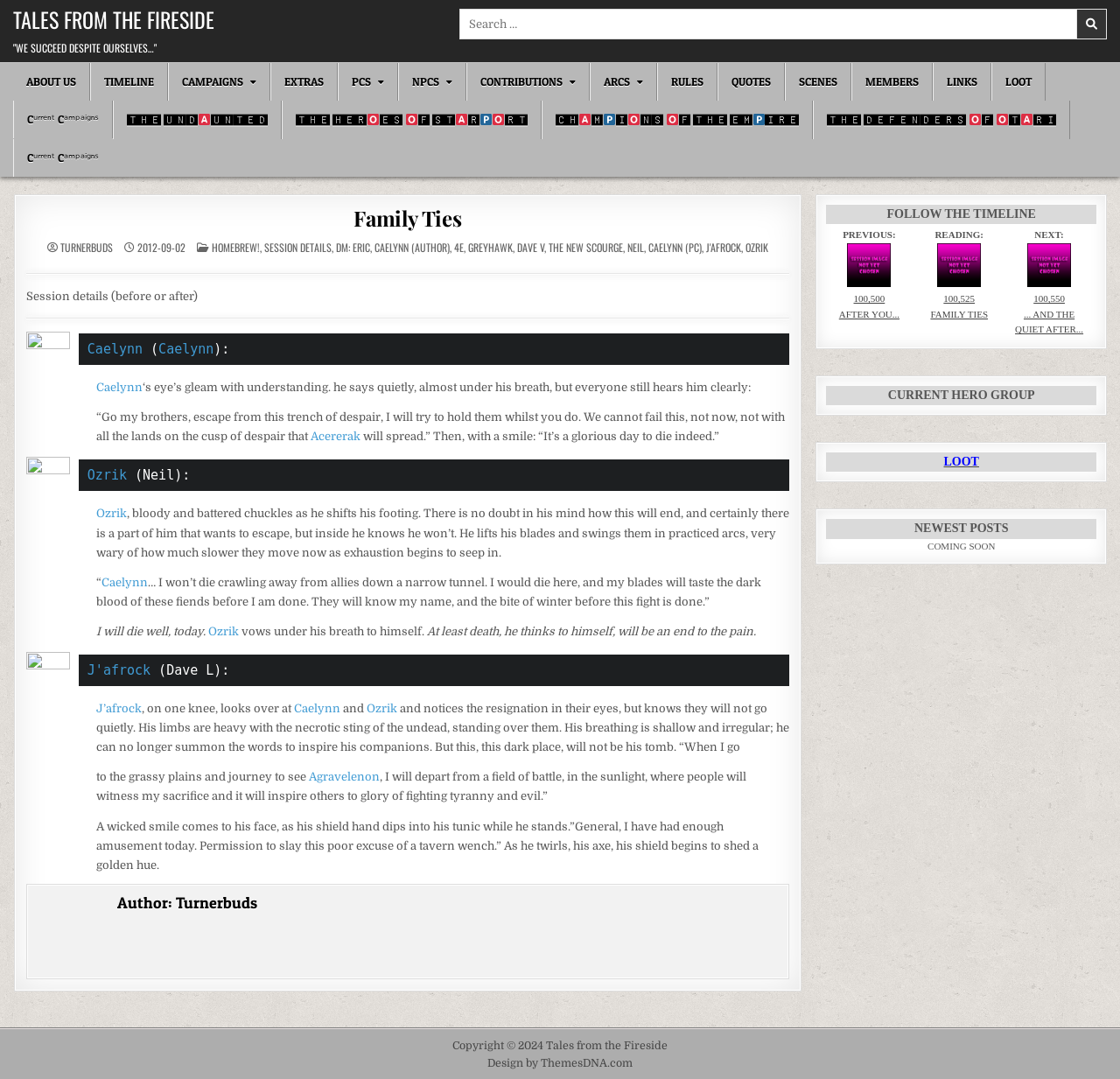Please answer the following question as detailed as possible based on the image: 
What is the setting of the campaign?

The setting of the campaign is GREYHAWK, as mentioned in the session details section, where it says 'GREYHAWK'.